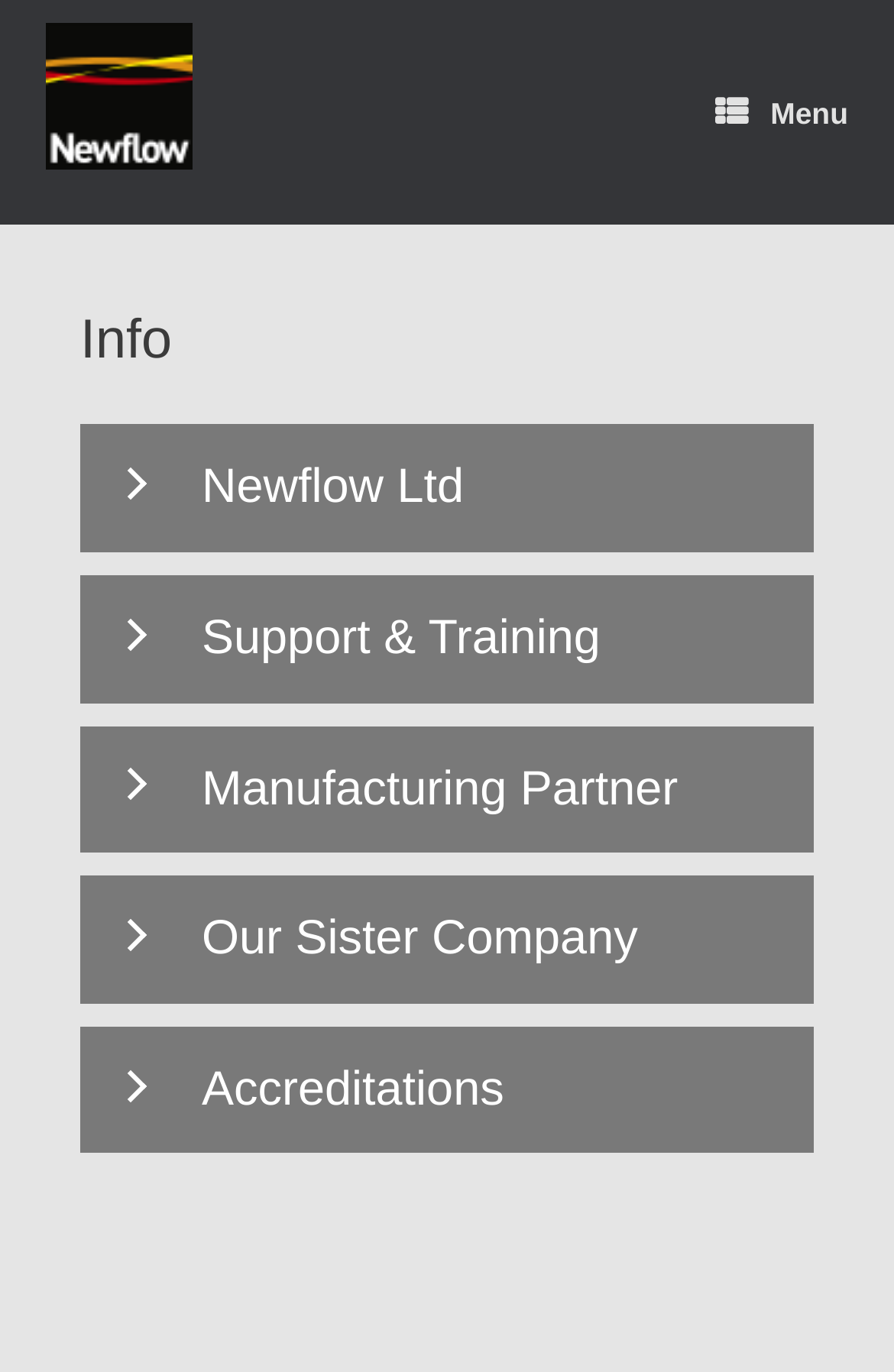What is the purpose of the toggle panels on the webpage?
Give a one-word or short phrase answer based on the image.

To provide information